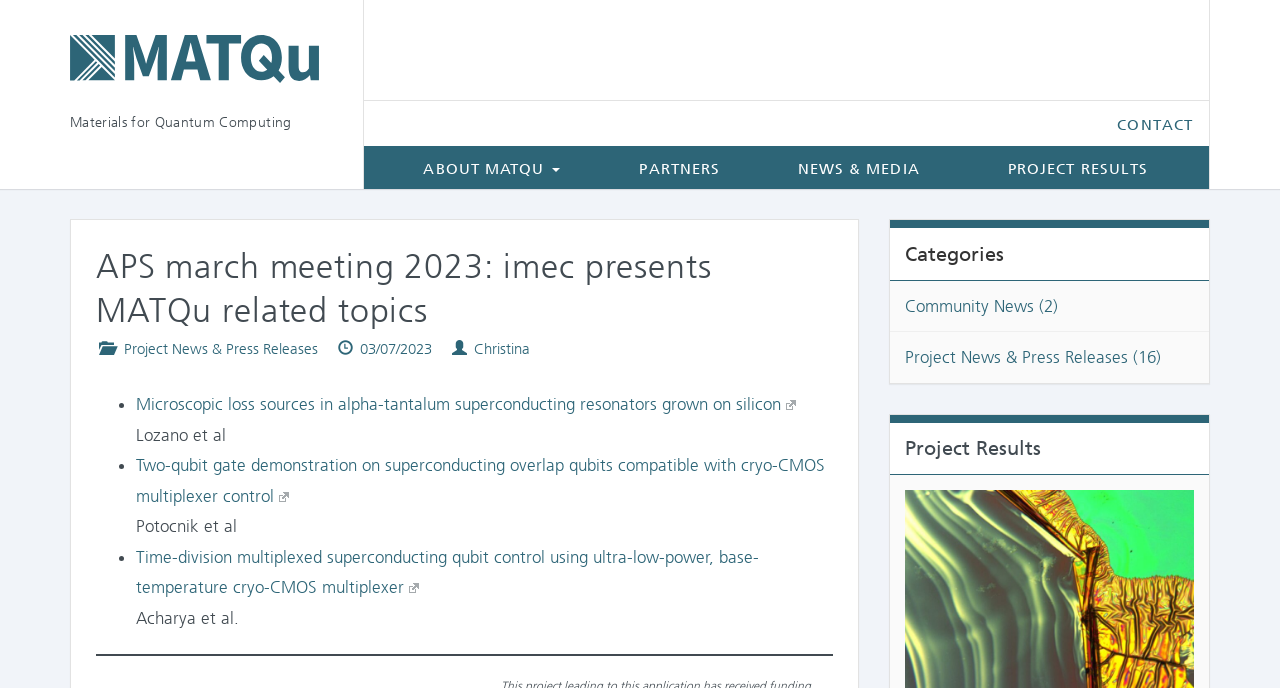How many categories are listed on the webpage?
Refer to the image and provide a detailed answer to the question.

The answer can be found by looking at the right-hand side of the webpage, where there is a section labeled 'Categories'. Within this section, there are two links: 'Community News (2)' and 'Project News & Press Releases (16)'. Therefore, there are two categories listed on the webpage.